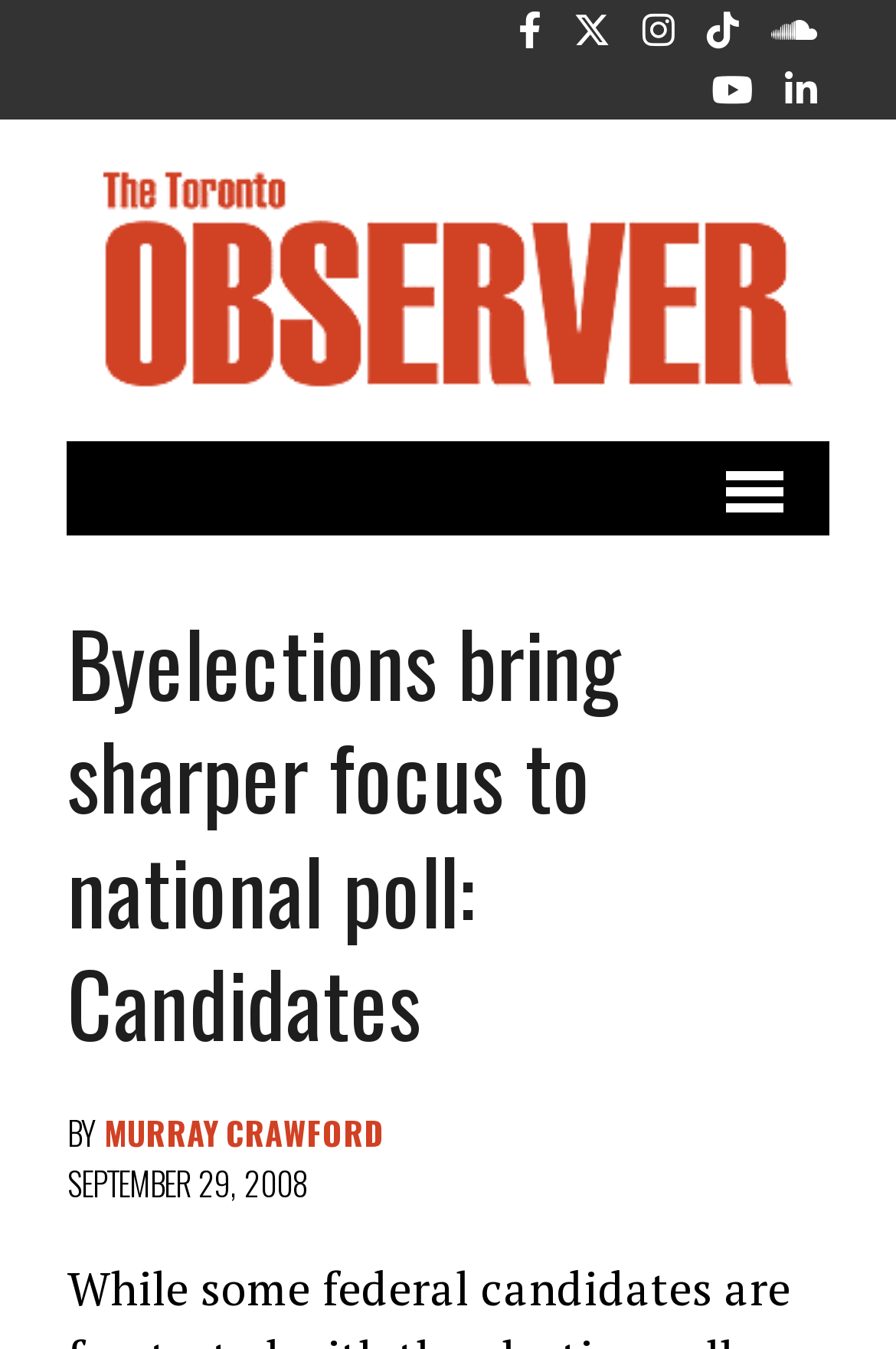Please find the bounding box coordinates of the clickable region needed to complete the following instruction: "go to August 2023". The bounding box coordinates must consist of four float numbers between 0 and 1, i.e., [left, top, right, bottom].

None